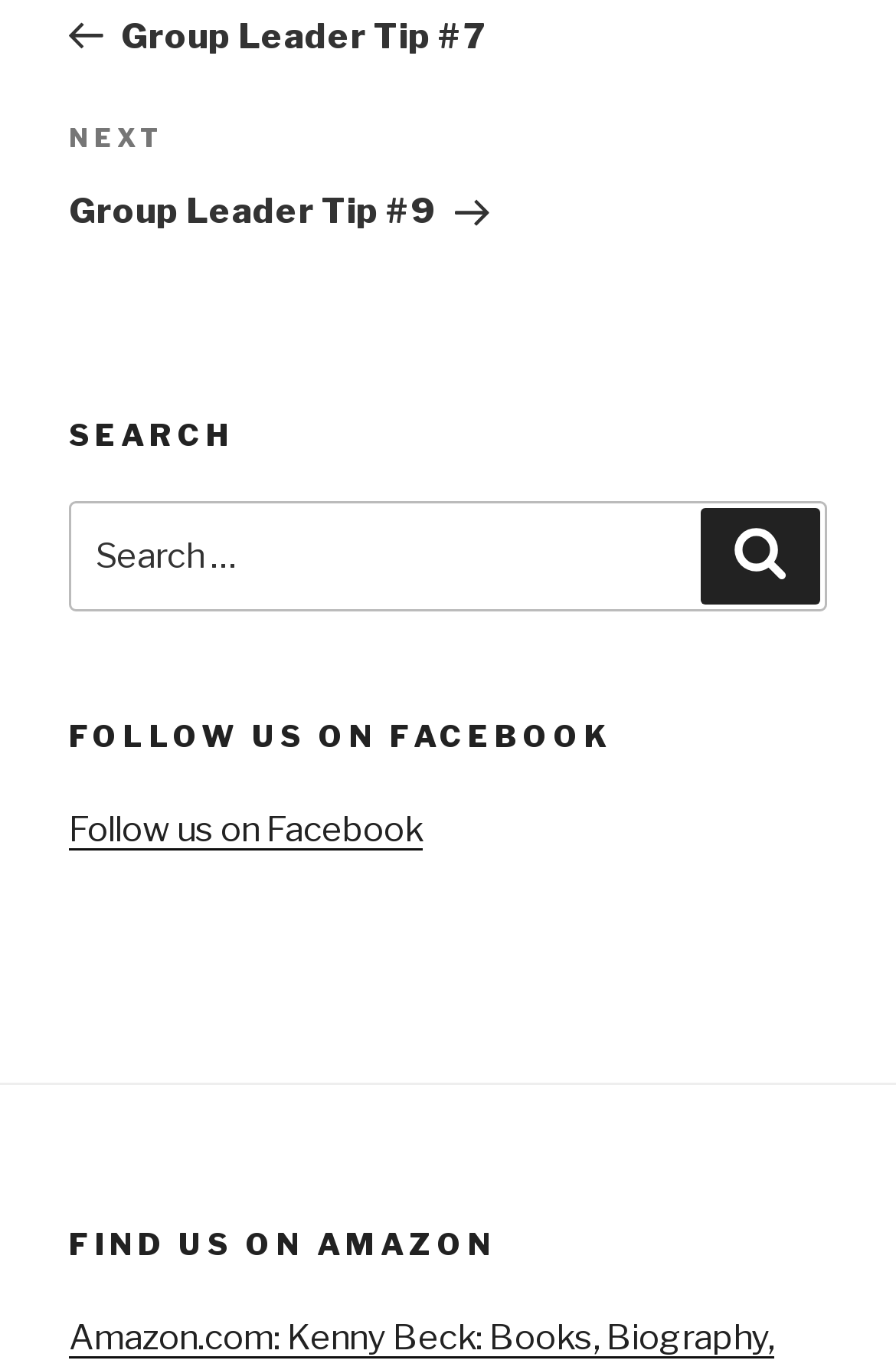Answer the question below using just one word or a short phrase: 
What online platform is mentioned in the sidebar?

Amazon